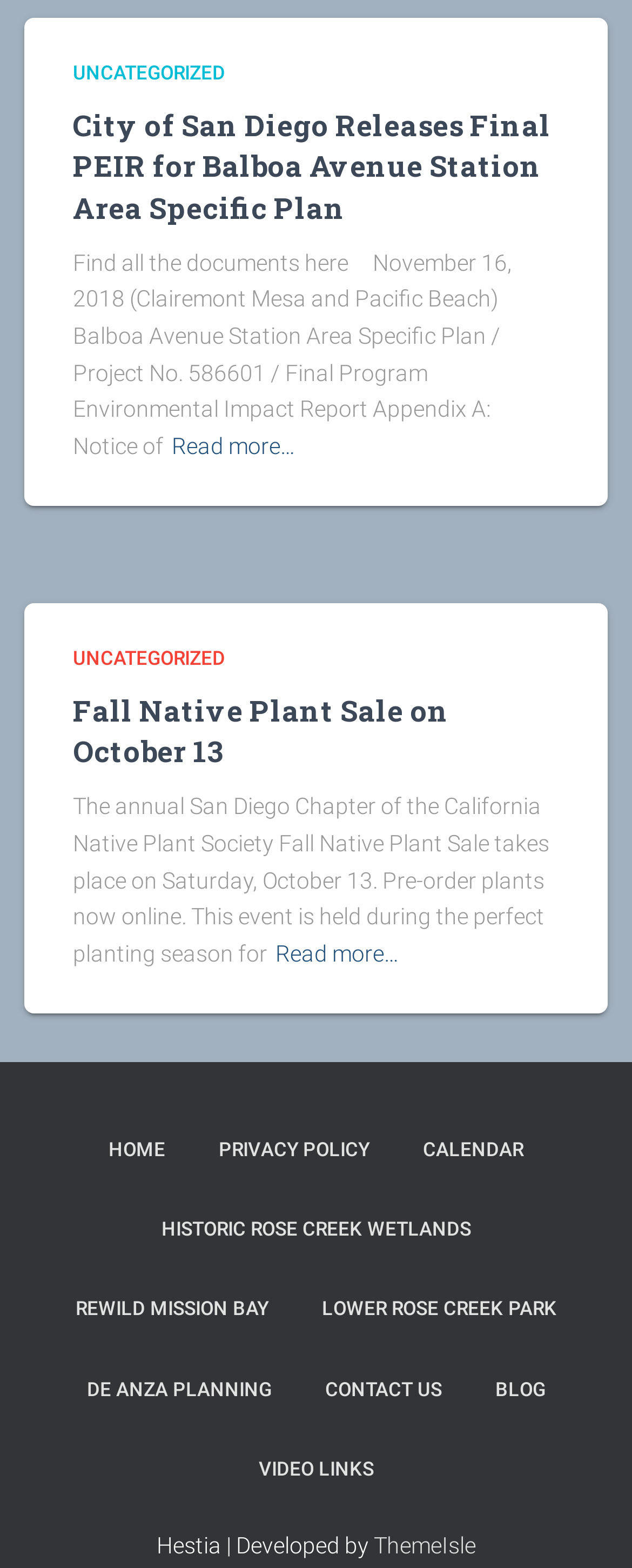What is the date mentioned in the first article?
Deliver a detailed and extensive answer to the question.

I looked at the text of the first article and found a date 'November 16, 2018' mentioned, which seems to be related to the Balboa Avenue Station Area Specific Plan.